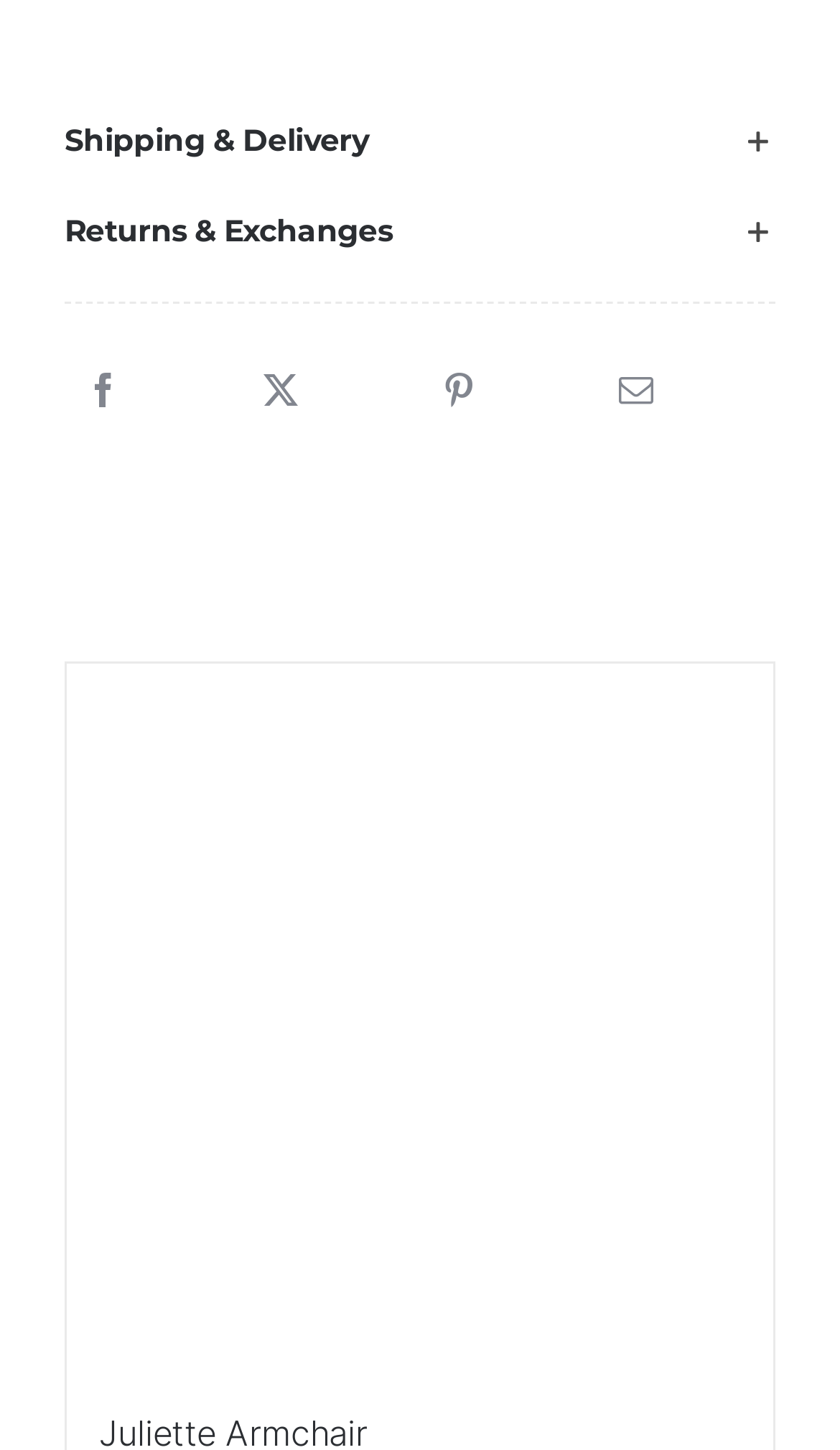Locate the bounding box of the UI element described in the following text: "Sale!".

[0.079, 0.457, 0.921, 0.945]